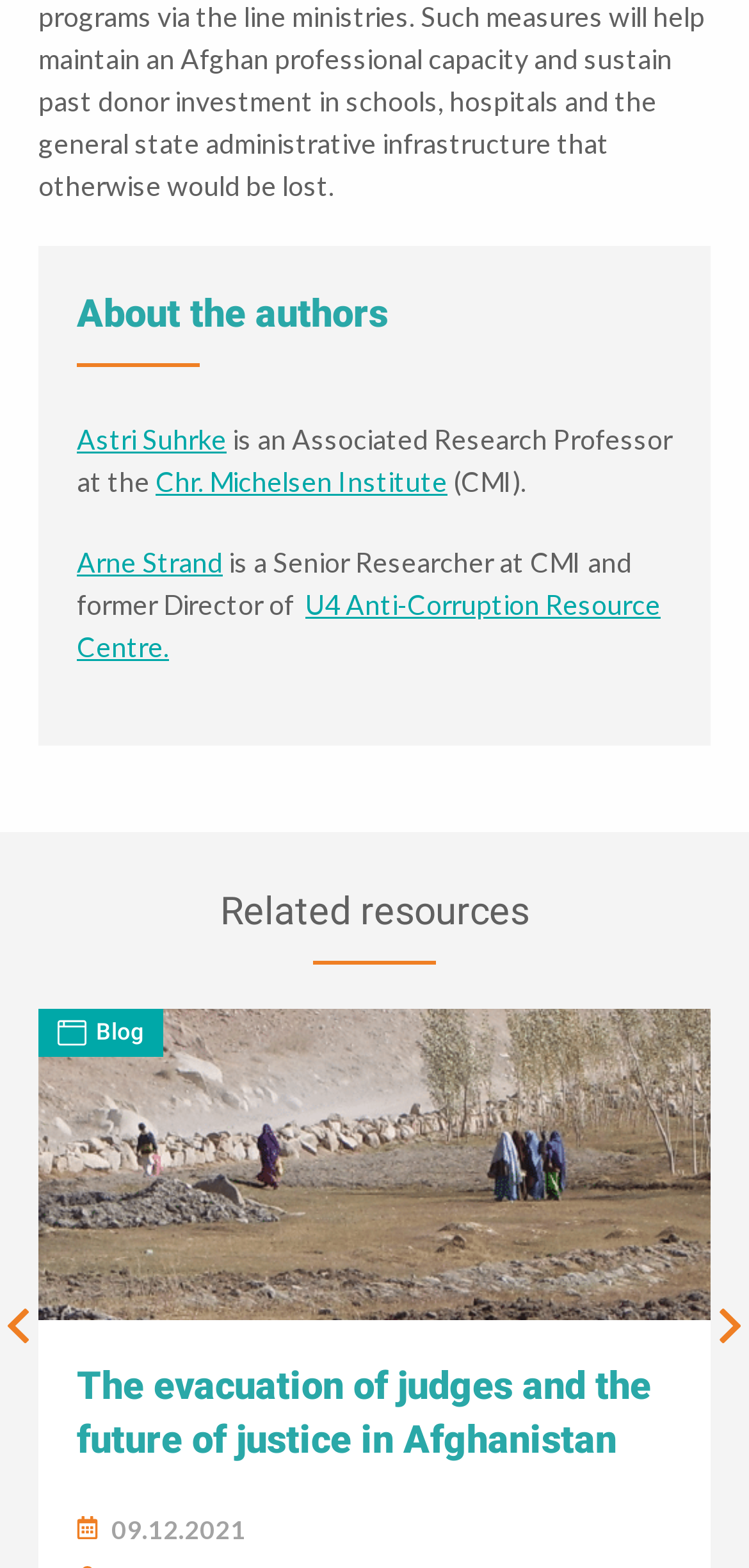Bounding box coordinates should be in the format (top-left x, top-left y, bottom-right x, bottom-right y) and all values should be floating point numbers between 0 and 1. Determine the bounding box coordinate for the UI element described as: U4 Anti-Corruption Resource Centre.

[0.103, 0.375, 0.882, 0.423]